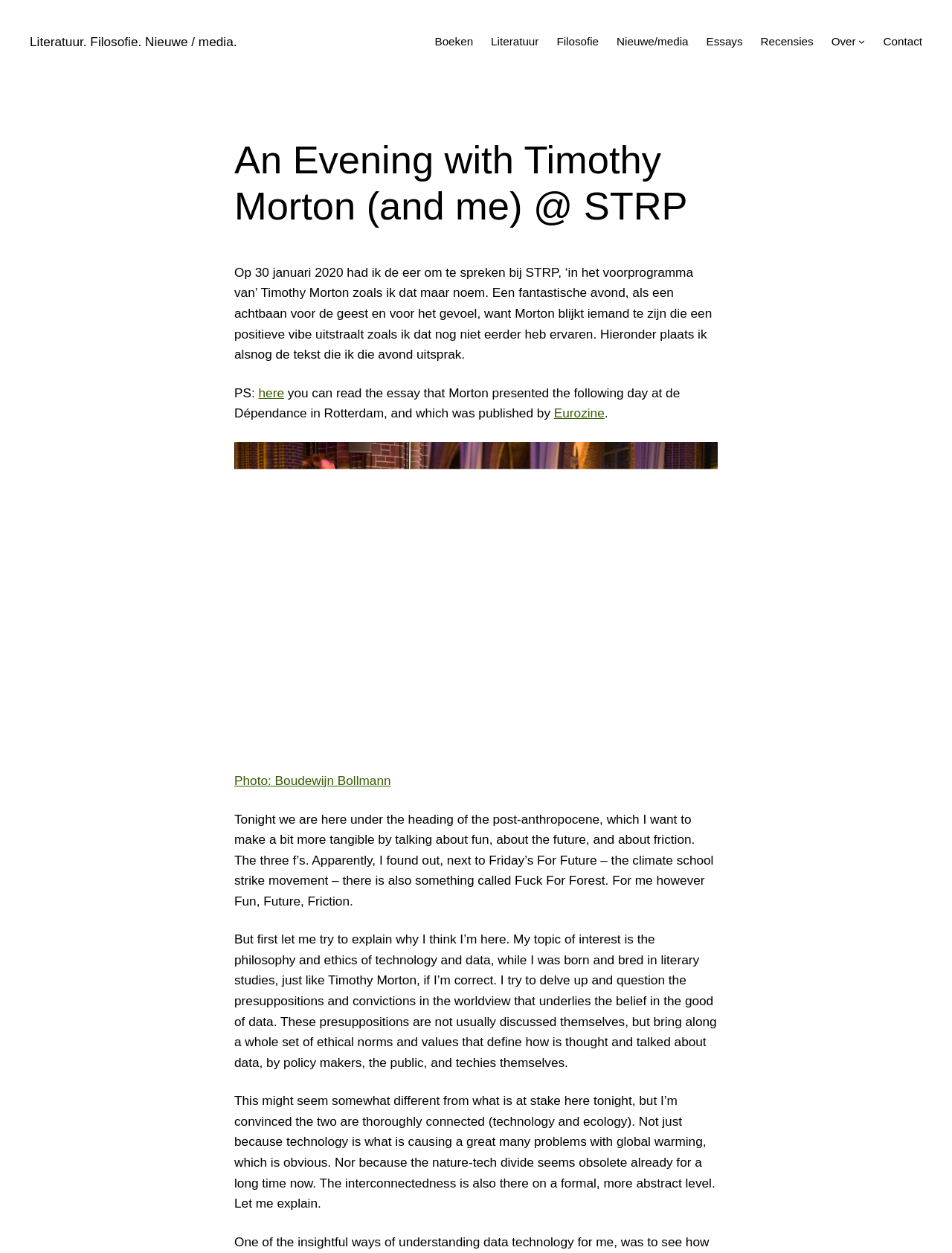Identify the text that serves as the heading for the webpage and generate it.

An Evening with Timothy Morton (and me) @ STRP